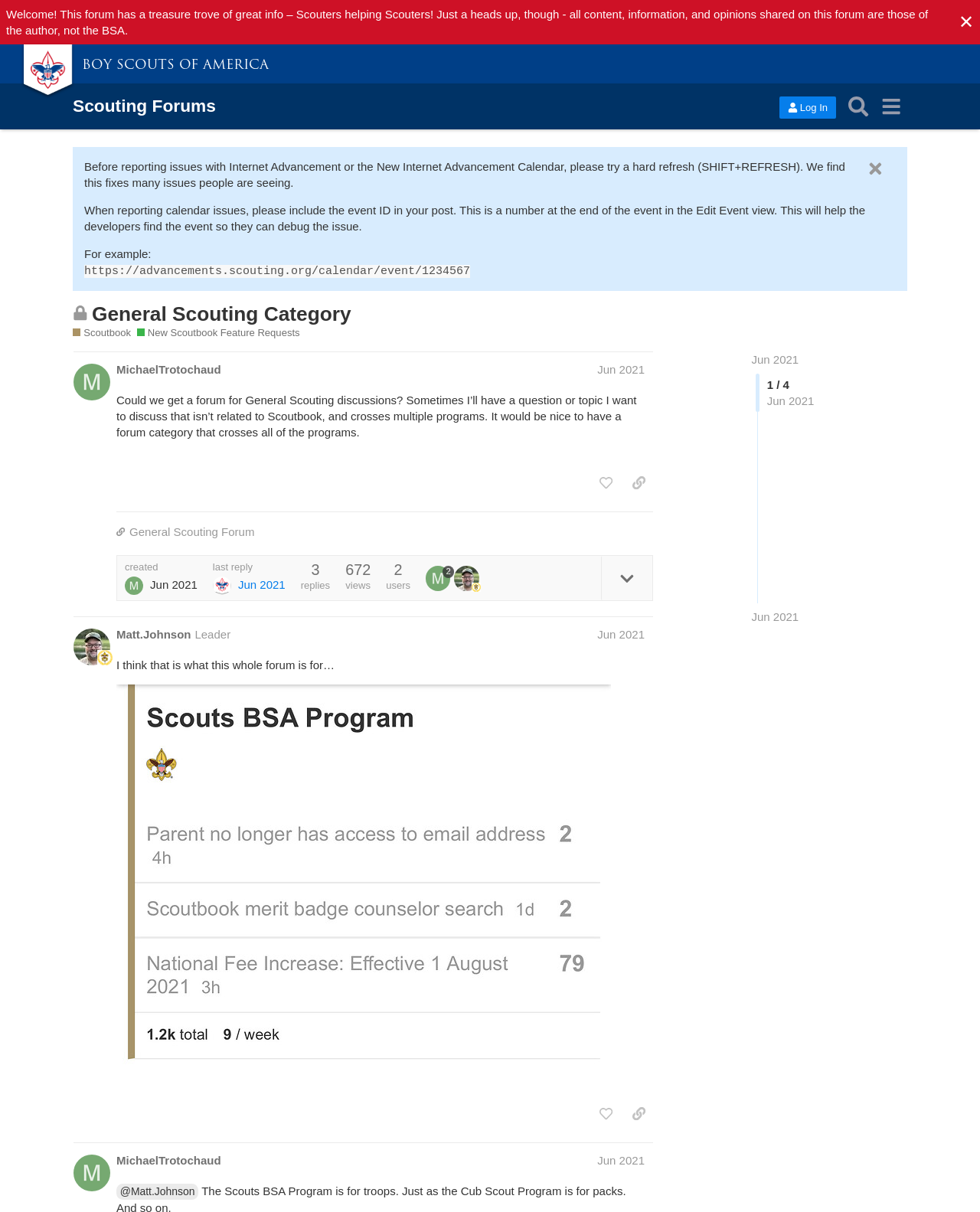Given the element description Email, identify the bounding box coordinates for the UI element on the webpage screenshot. The format should be (top-left x, top-left y, bottom-right x, bottom-right y), with values between 0 and 1.

None